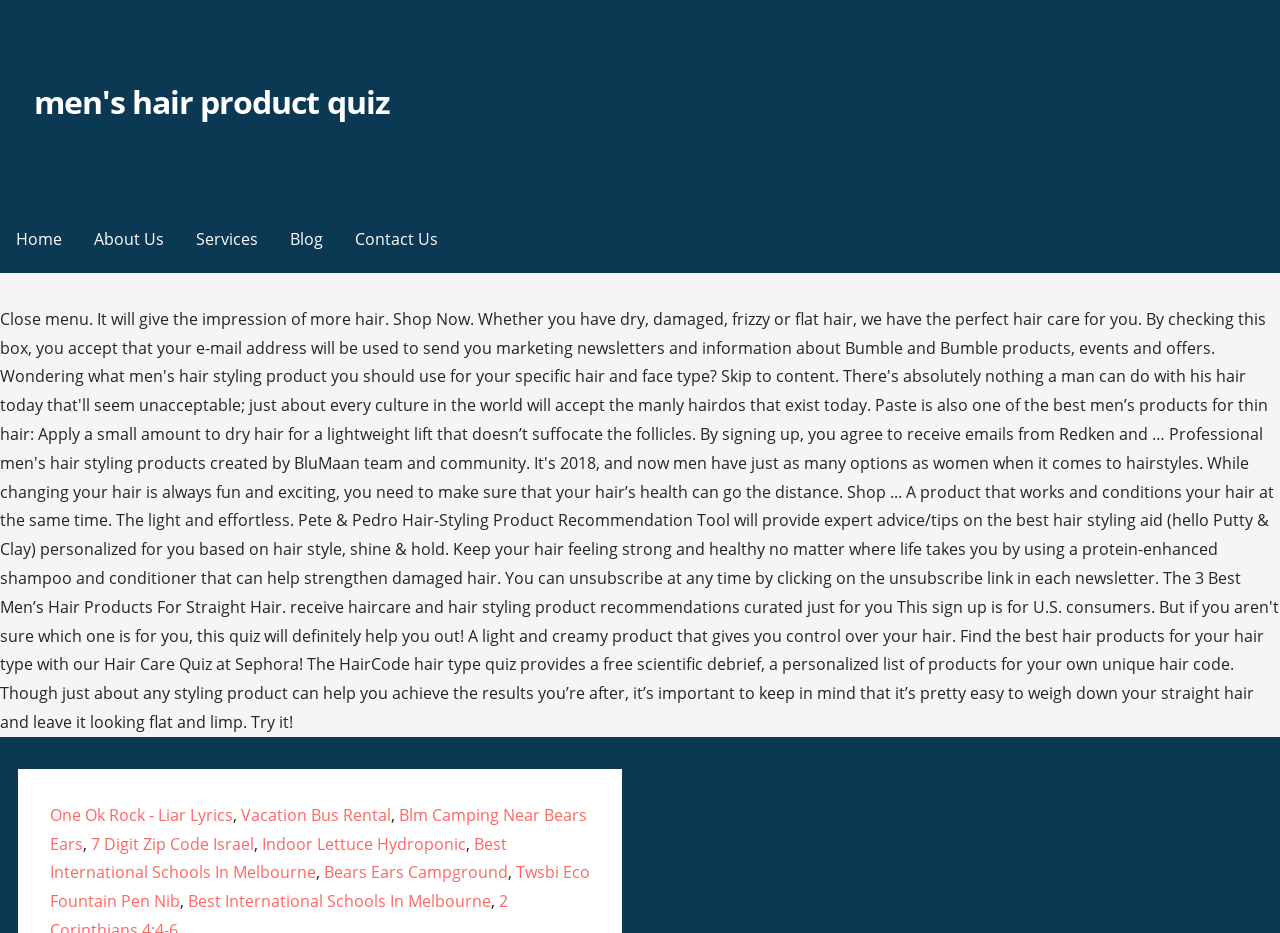Please answer the following question using a single word or phrase: 
How many main navigation links are there?

5